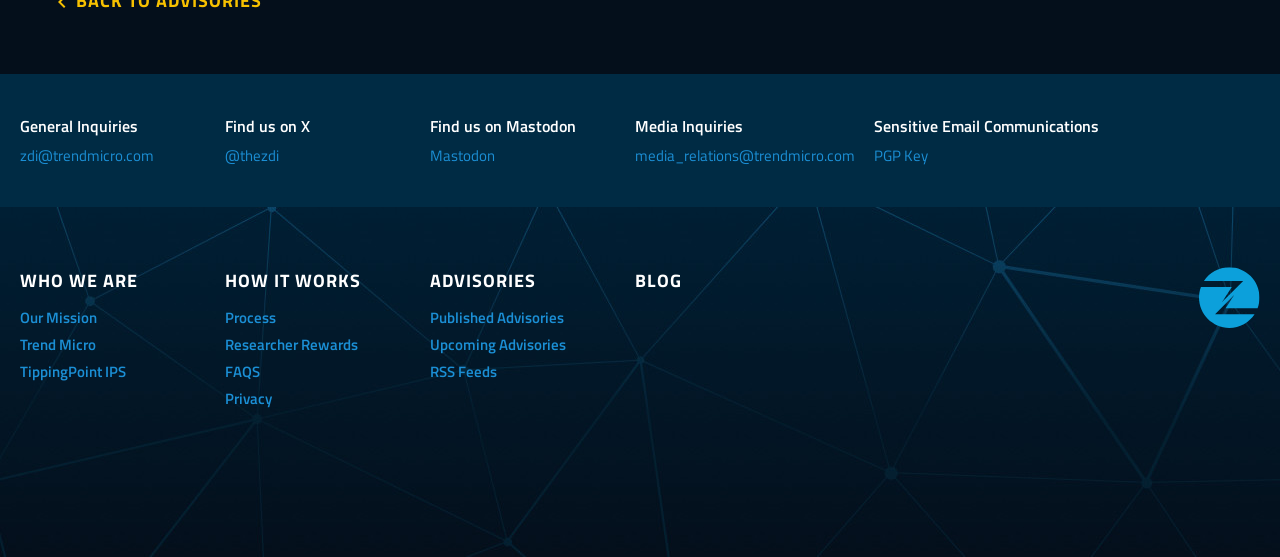Kindly respond to the following question with a single word or a brief phrase: 
What is the purpose of the 'Sensitive Email Communications' section?

PGP Key